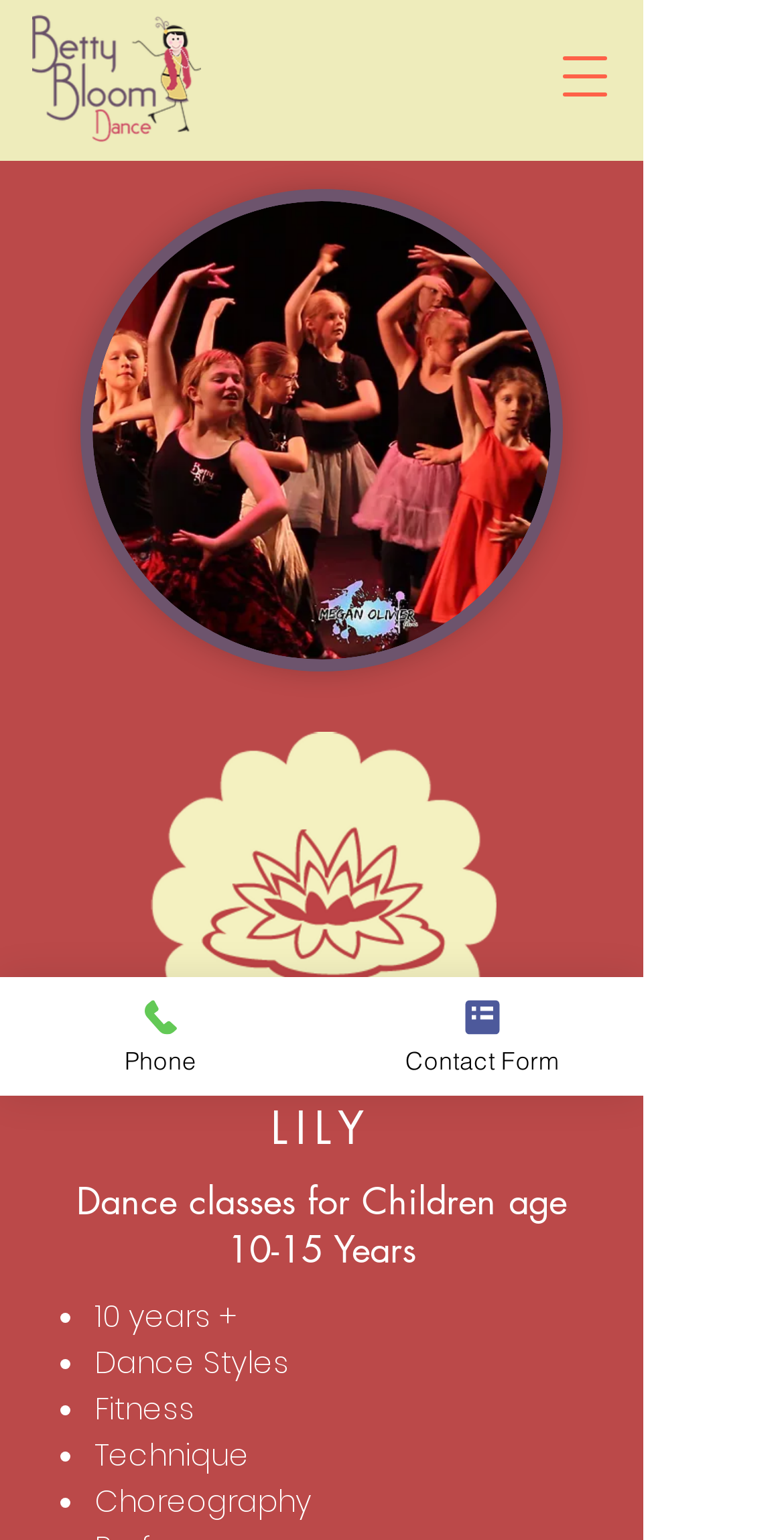Provide a thorough description of the webpage's content and layout.

The webpage is about Betty Bloom Dance, which provides dance classes for children aged 10-15 years in Oxfordshire. At the top, there is a navigation menu button on the right side. Below it, there is a prominent link "Children's dance classes in Oxfordshire" with an accompanying image. 

To the right of this link, there is a larger image showcasing dance classes for 10-15-year-old children. Below these elements, there are two headings: "LILY" and "Dance classes for Children age 10-15 Years". 

Underneath these headings, there is a list of four items, each marked with a bullet point, detailing the aspects of the dance classes: "10 years +", "Dance Styles", "Fitness", "Technique", and "Choreography". 

On the left side, there is a section with the same title "Dance classes for Children age 10-15 Years" containing a link and an image. At the bottom of the page, there are two links, "Phone" and "Contact Form", each accompanied by an image, positioned on the left and right sides, respectively.